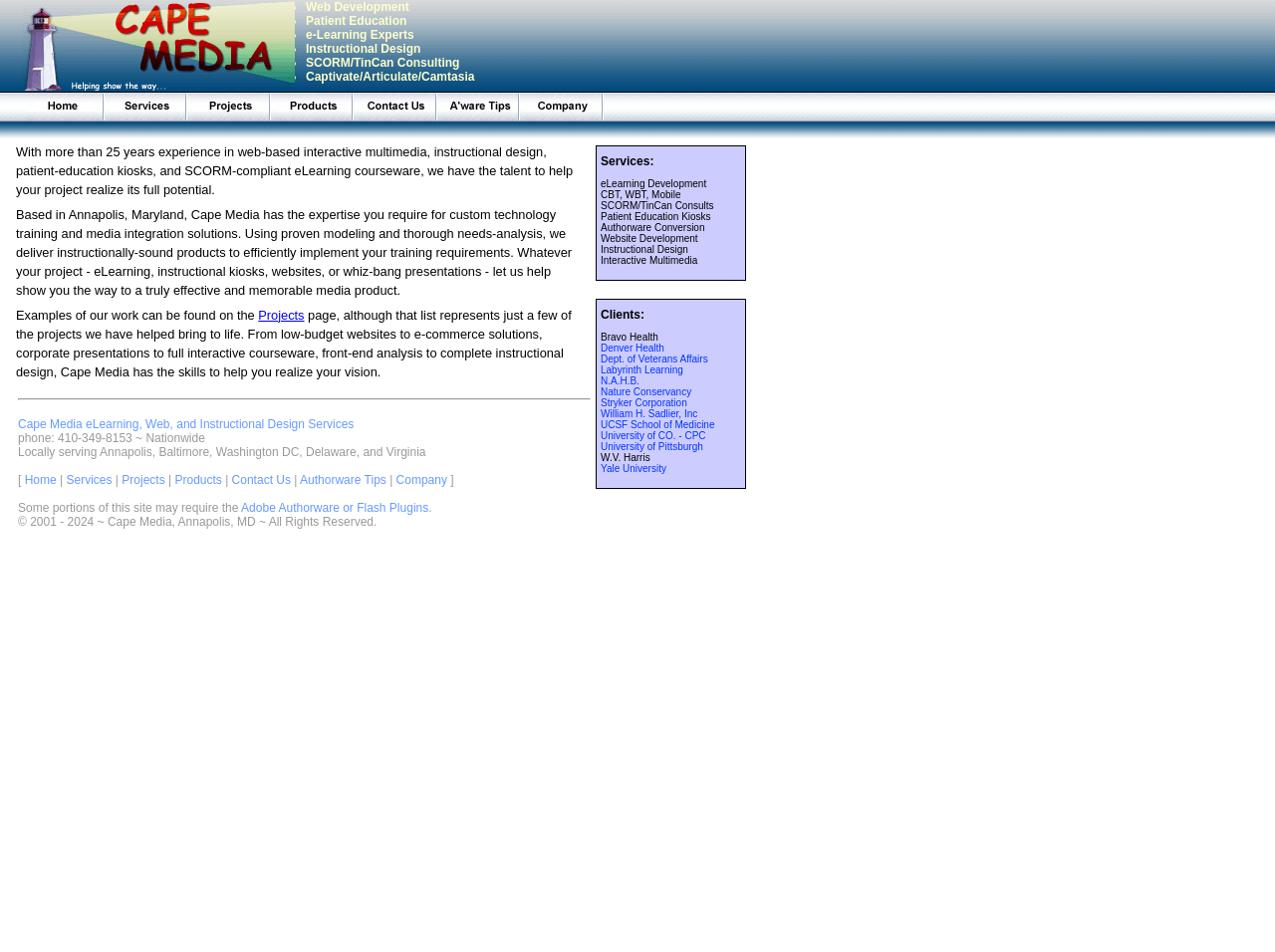Identify the bounding box coordinates of the section that should be clicked to achieve the task described: "Learn more about 'Authorware Examples'".

[0.346, 0.113, 0.408, 0.131]